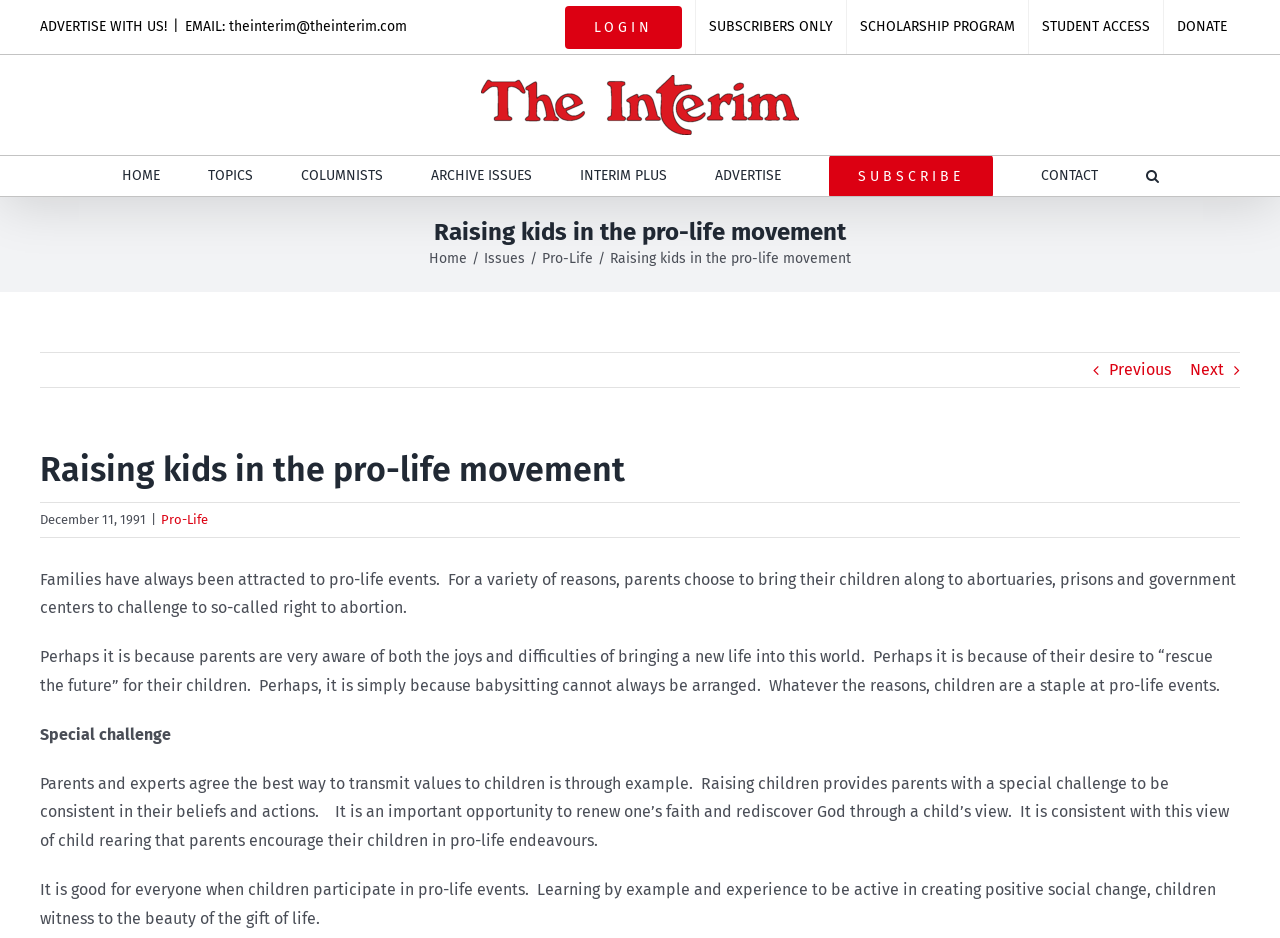Please give a succinct answer using a single word or phrase:
What is the main topic of this webpage?

Pro-life movement